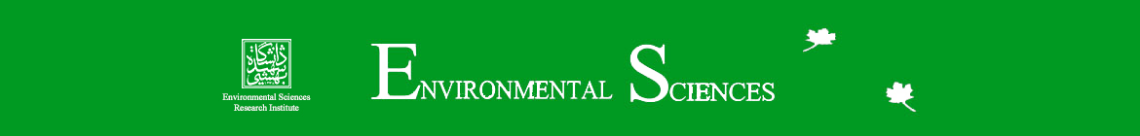Create a detailed narrative that captures the essence of the image.

The image showcases the header of the "Environmental Sciences" section, featuring a vibrant green background that symbolizes nature and sustainability. Prominently displayed is the title "ENVIRONMENTAL SCIENCES," rendered in bold and stylish typography, reflecting the integration of the disciplines concerned with the environment. Accompanying the text are decorative elements, including stylized leaves, enhancing the theme of eco-friendliness and the natural world. To the left, there is a logo of the Environmental Sciences Research Institute, further emphasizing the scholarly and research-focused aspect of this field. This visually appealing layout captures the essence of environmental studies and promotes a connection to ecological research and awareness.